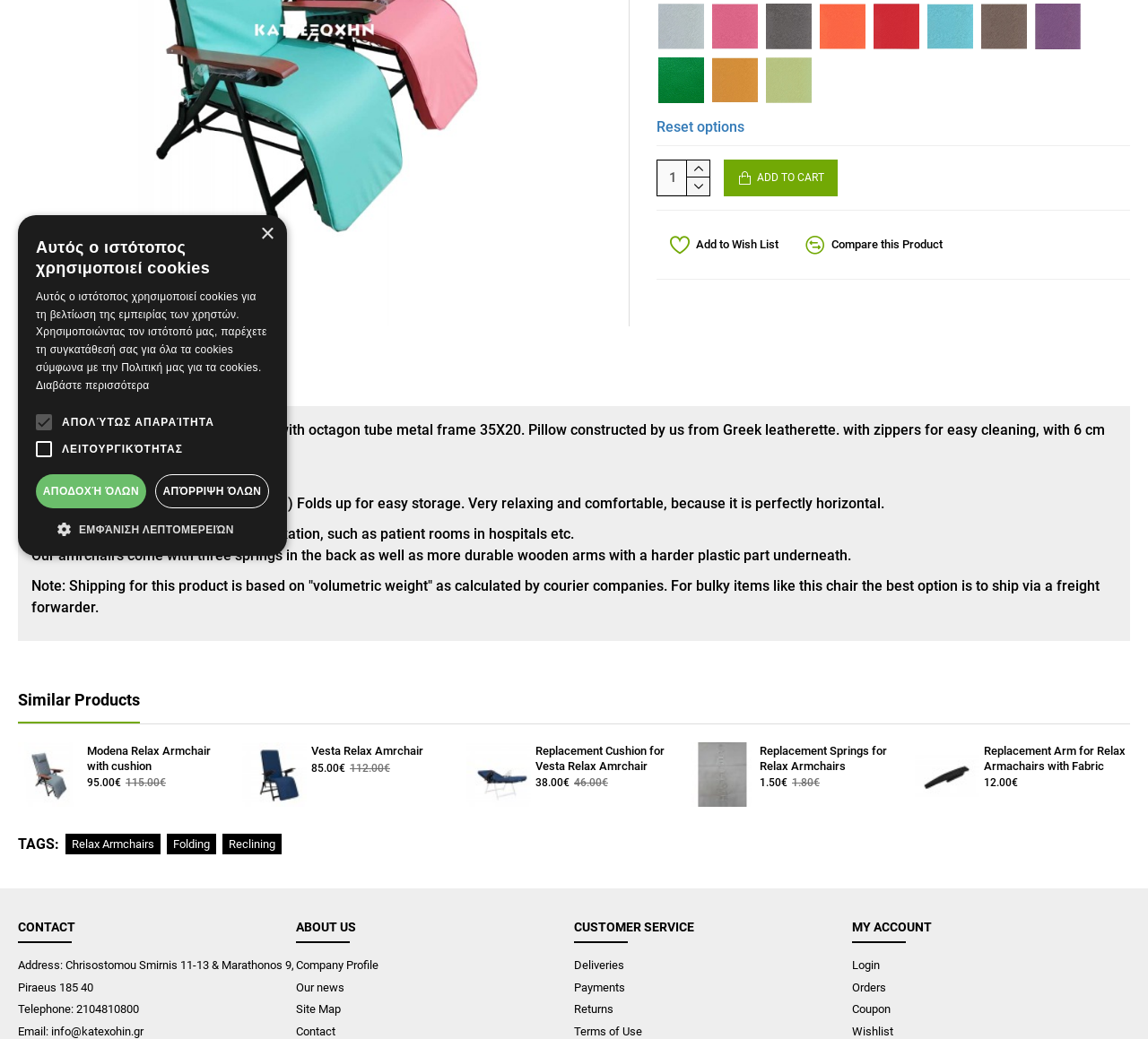Find the bounding box coordinates for the HTML element described as: "Απόρριψη όλων". The coordinates should consist of four float values between 0 and 1, i.e., [left, top, right, bottom].

[0.135, 0.456, 0.234, 0.489]